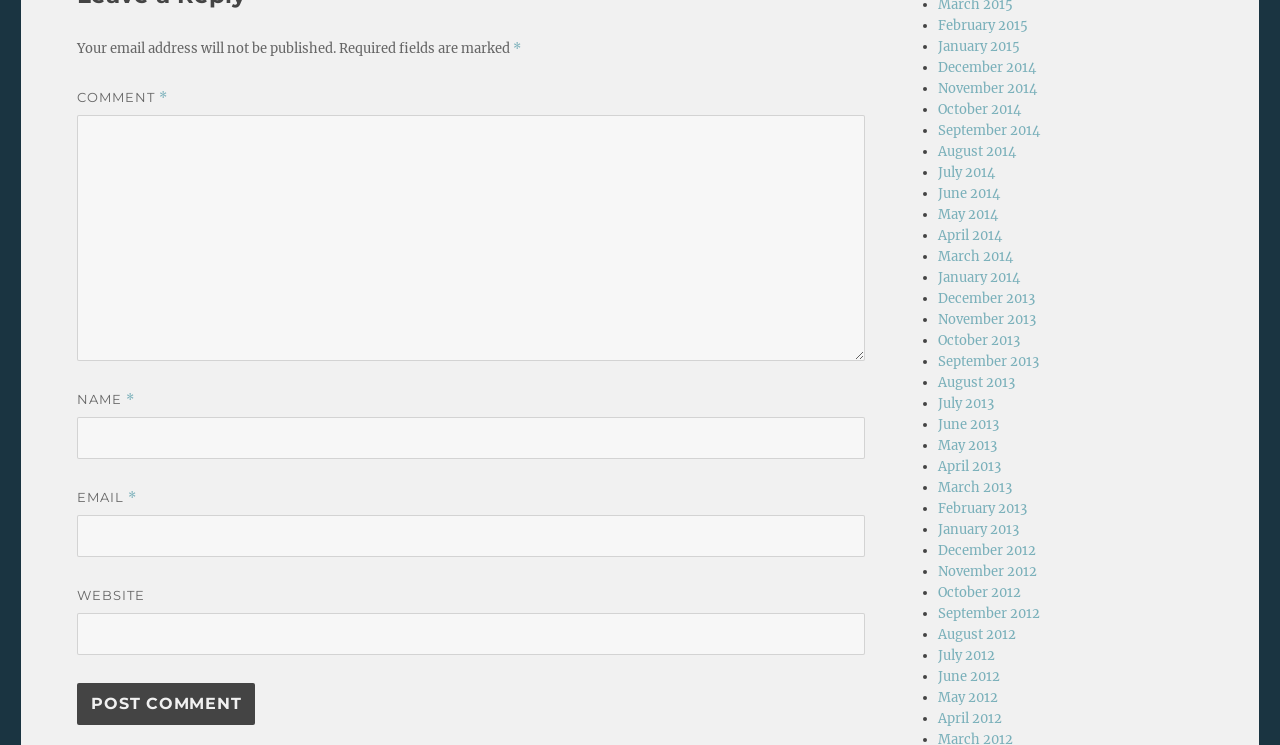From the details in the image, provide a thorough response to the question: What is the layout of the links on the webpage?

The links on the webpage are arranged in a list format, with each link preceded by a bullet point (•). This layout suggests that the links are a collection of items, such as archives or posts, that are organized in a list.